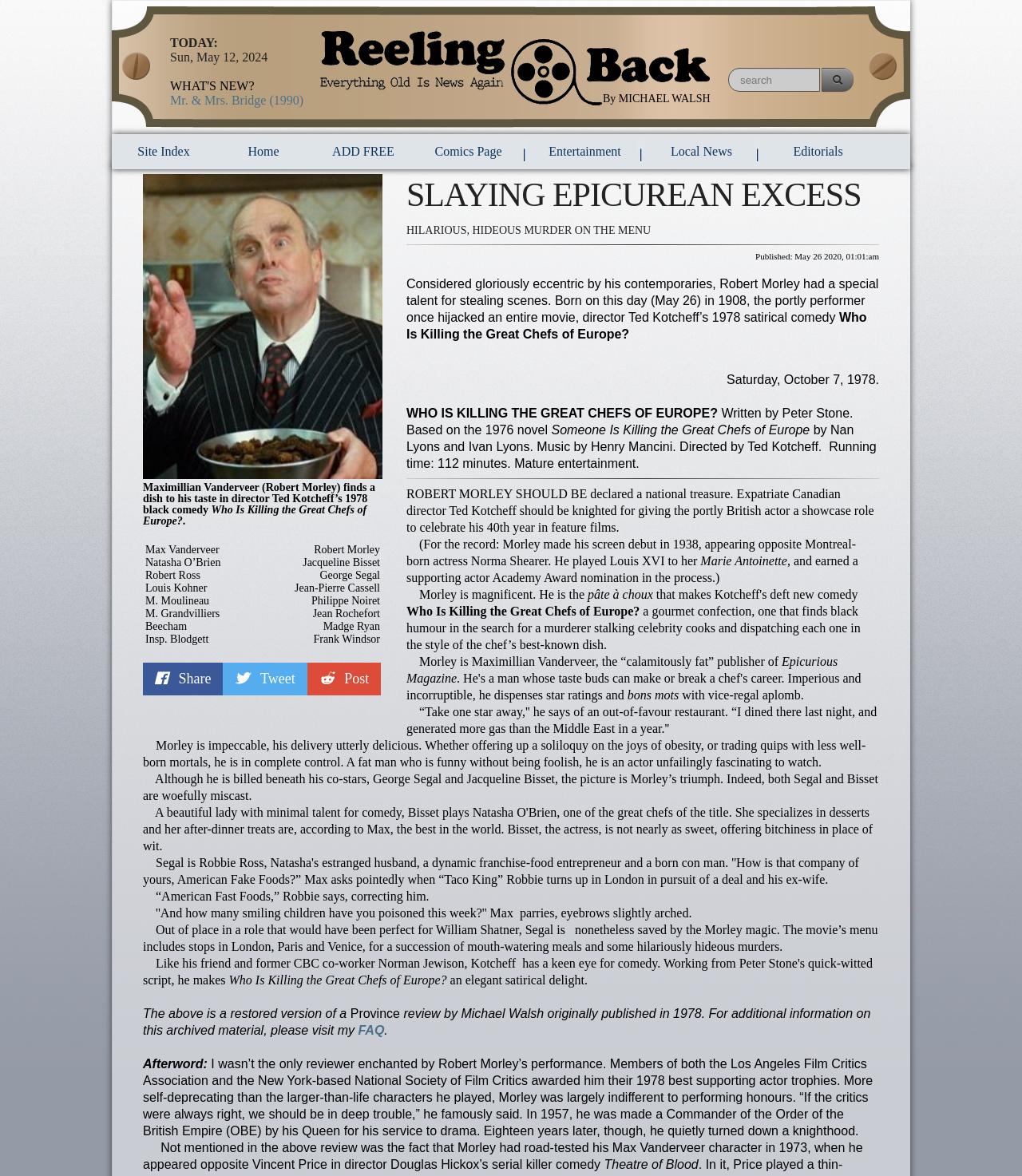What is the title of the movie reviewed in the article?
Please provide a comprehensive answer based on the information in the image.

I found the answer by looking at the text 'Who Is Killing the Great Chefs of Europe?' which is located at the top of the webpage, and is mentioned multiple times throughout the article.